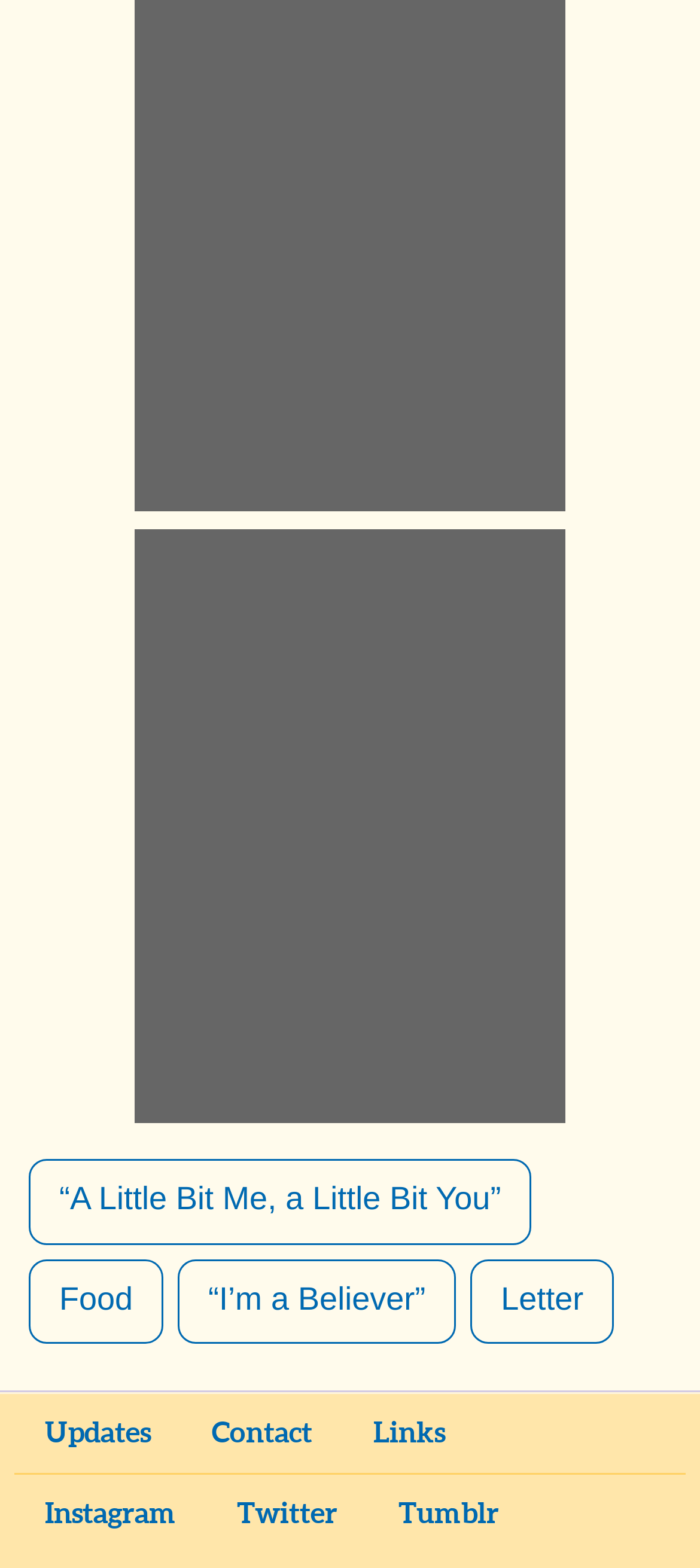Answer the following query with a single word or phrase:
How many main navigation links are at the top of the page?

5